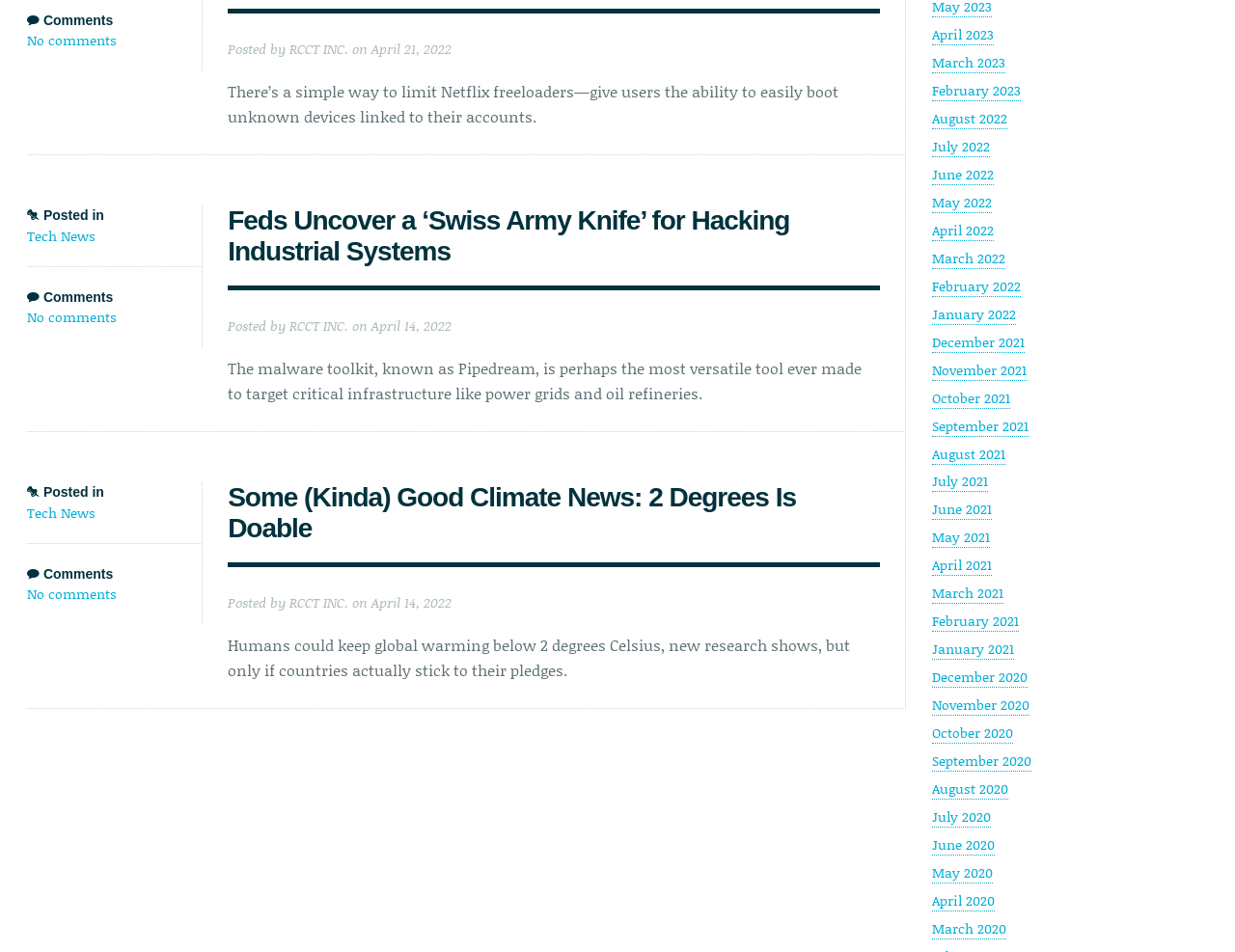Please identify the bounding box coordinates of the clickable area that will fulfill the following instruction: "Read comments on the post about limiting Netflix freeloaders". The coordinates should be in the format of four float numbers between 0 and 1, i.e., [left, top, right, bottom].

[0.022, 0.031, 0.095, 0.052]